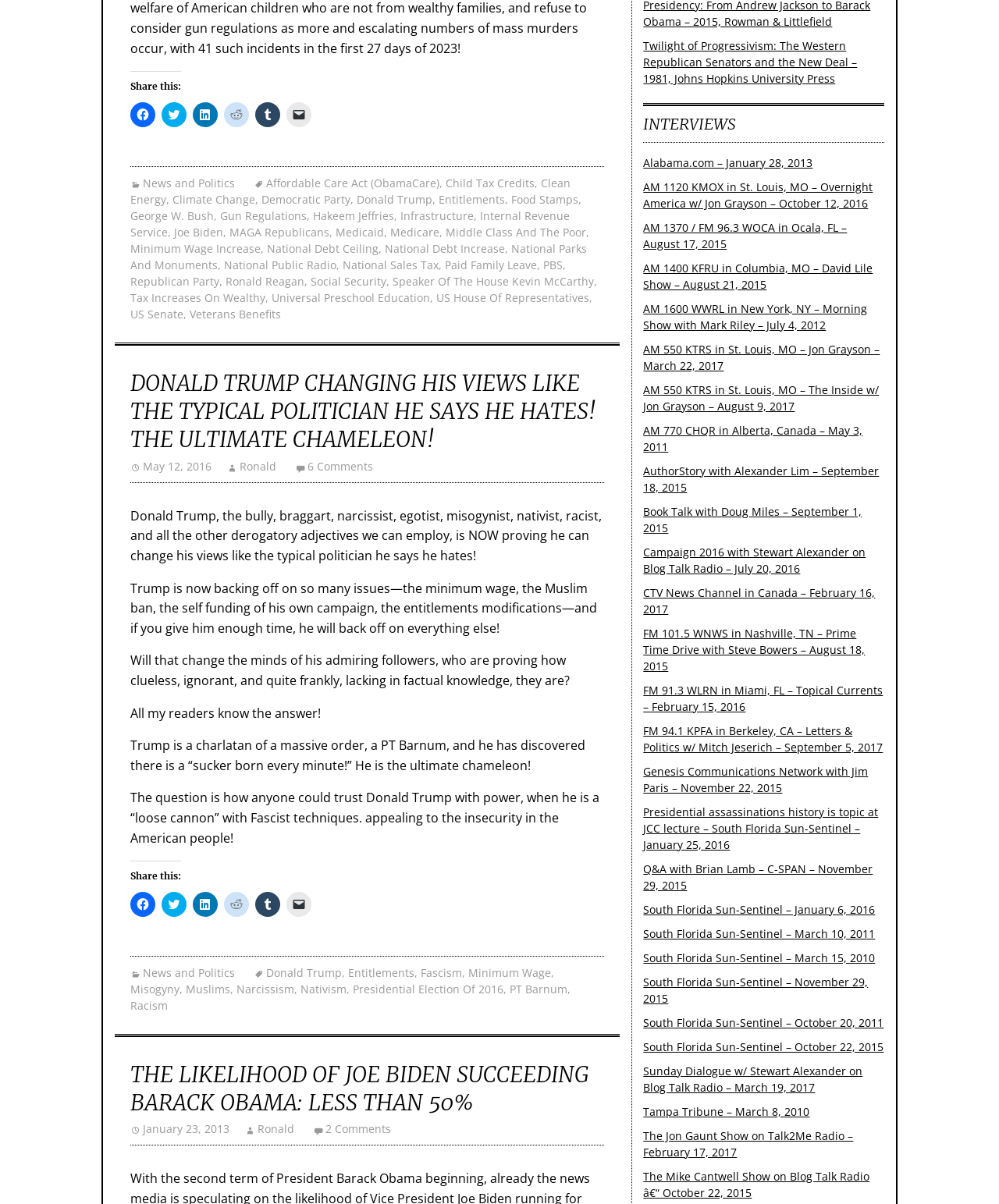What is the date mentioned in the article?
Answer the question with a single word or phrase derived from the image.

May 12, 2016